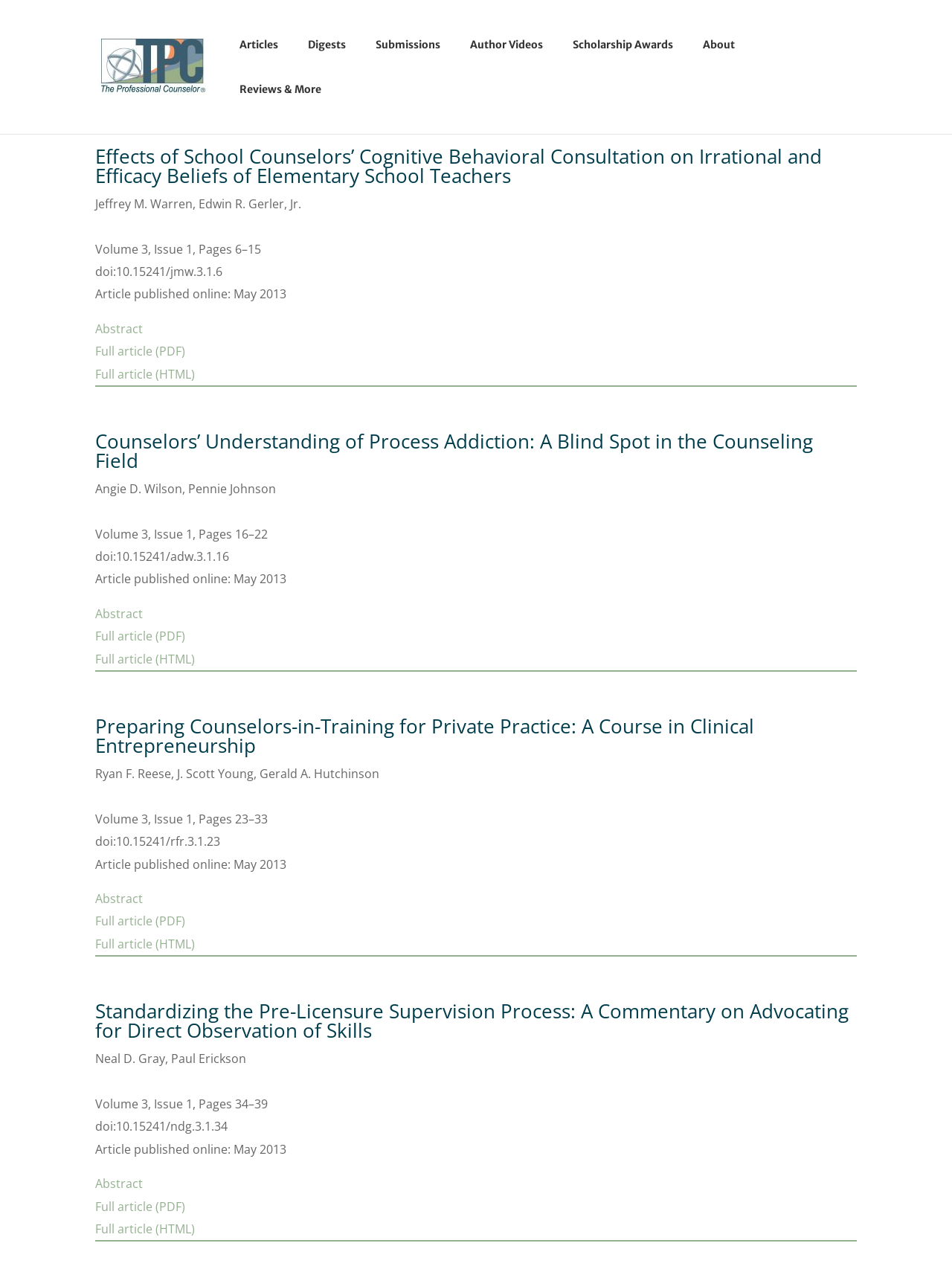Can you find the bounding box coordinates of the area I should click to execute the following instruction: "Browse the articles under the category 'Digests'"?

[0.308, 0.018, 0.379, 0.053]